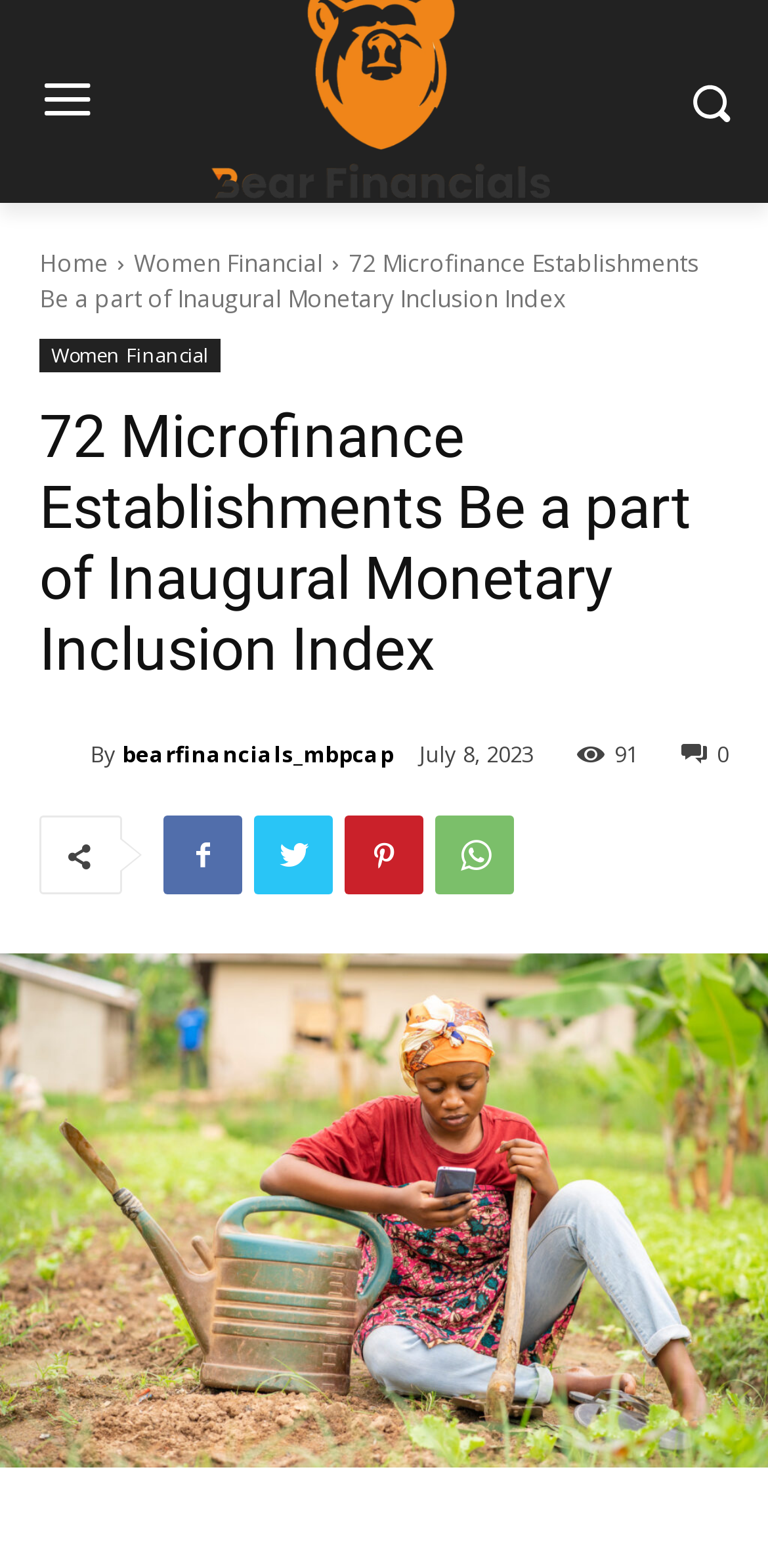Specify the bounding box coordinates of the area to click in order to execute this command: 'Read the article about women financial'. The coordinates should consist of four float numbers ranging from 0 to 1, and should be formatted as [left, top, right, bottom].

[0.174, 0.158, 0.421, 0.179]